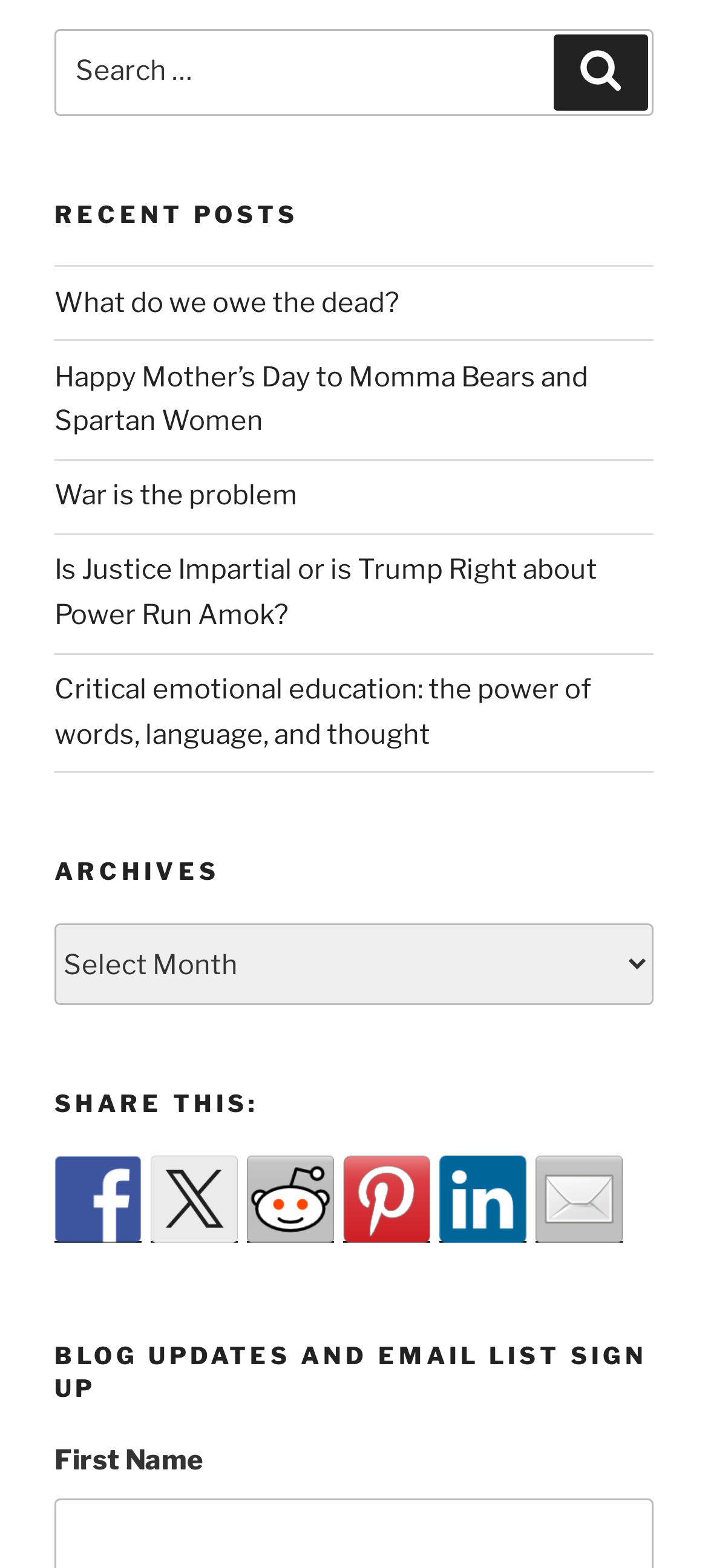Please specify the bounding box coordinates of the clickable section necessary to execute the following command: "Search for something".

[0.077, 0.018, 0.923, 0.073]